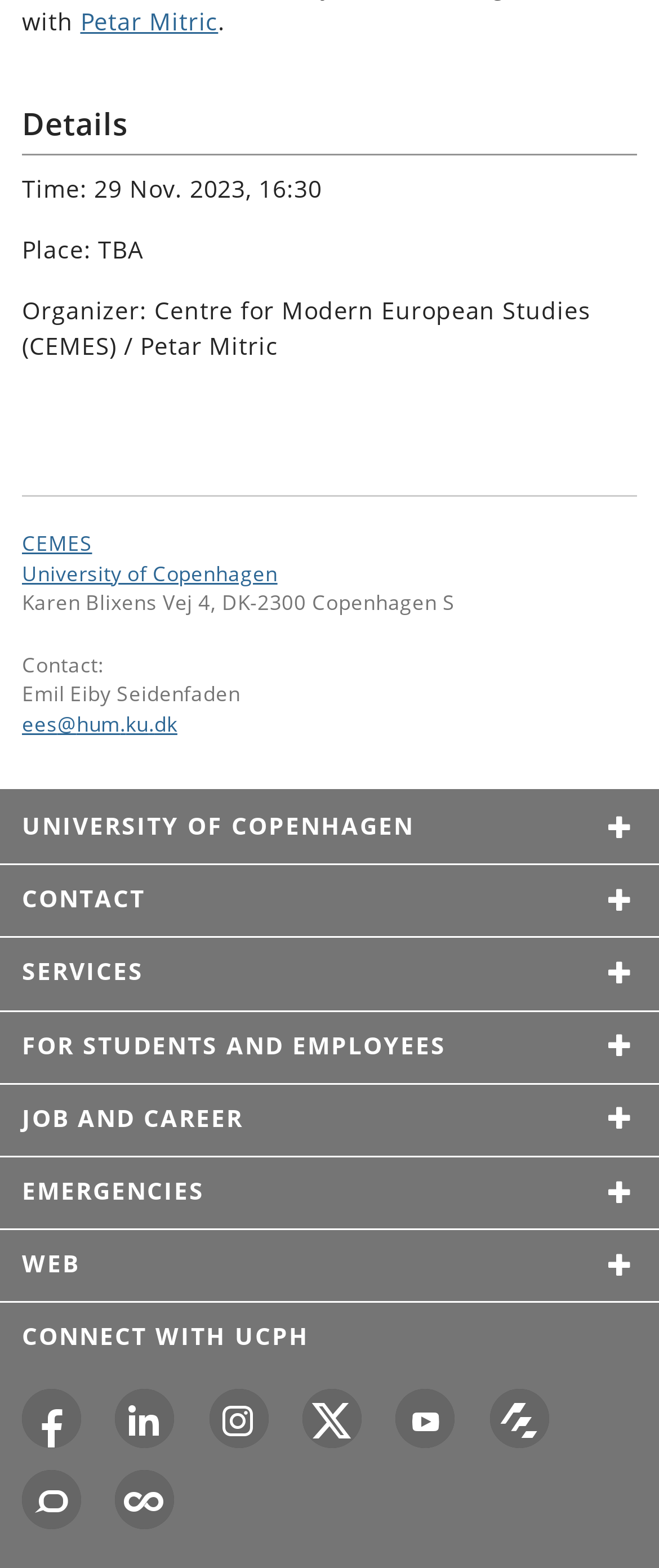Find the bounding box coordinates of the area that needs to be clicked in order to achieve the following instruction: "Go to the Centre for Modern European Studies". The coordinates should be specified as four float numbers between 0 and 1, i.e., [left, top, right, bottom].

[0.033, 0.337, 0.14, 0.354]